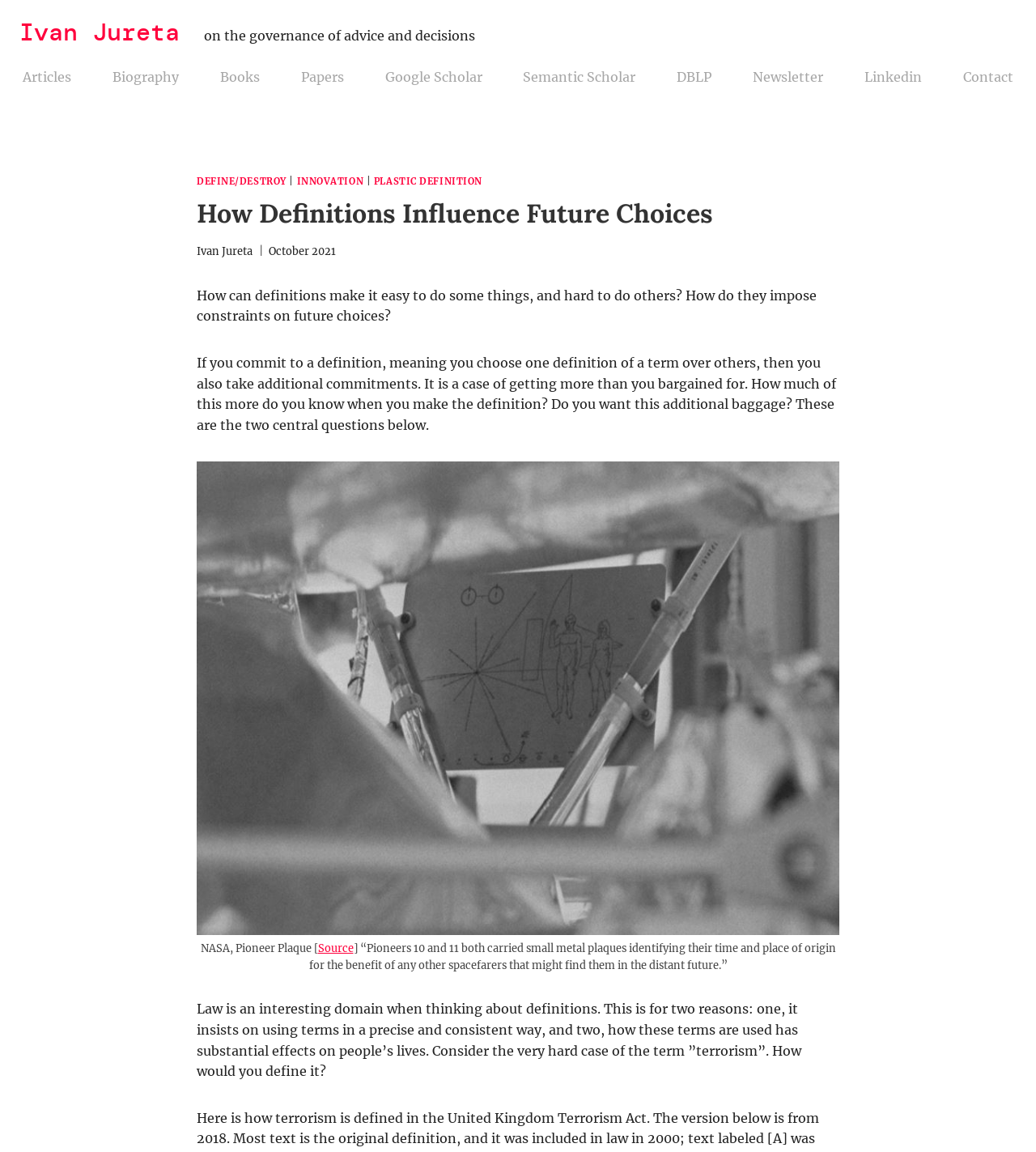What term is given as a hard case for definition?
Based on the screenshot, provide a one-word or short-phrase response.

Terrorism